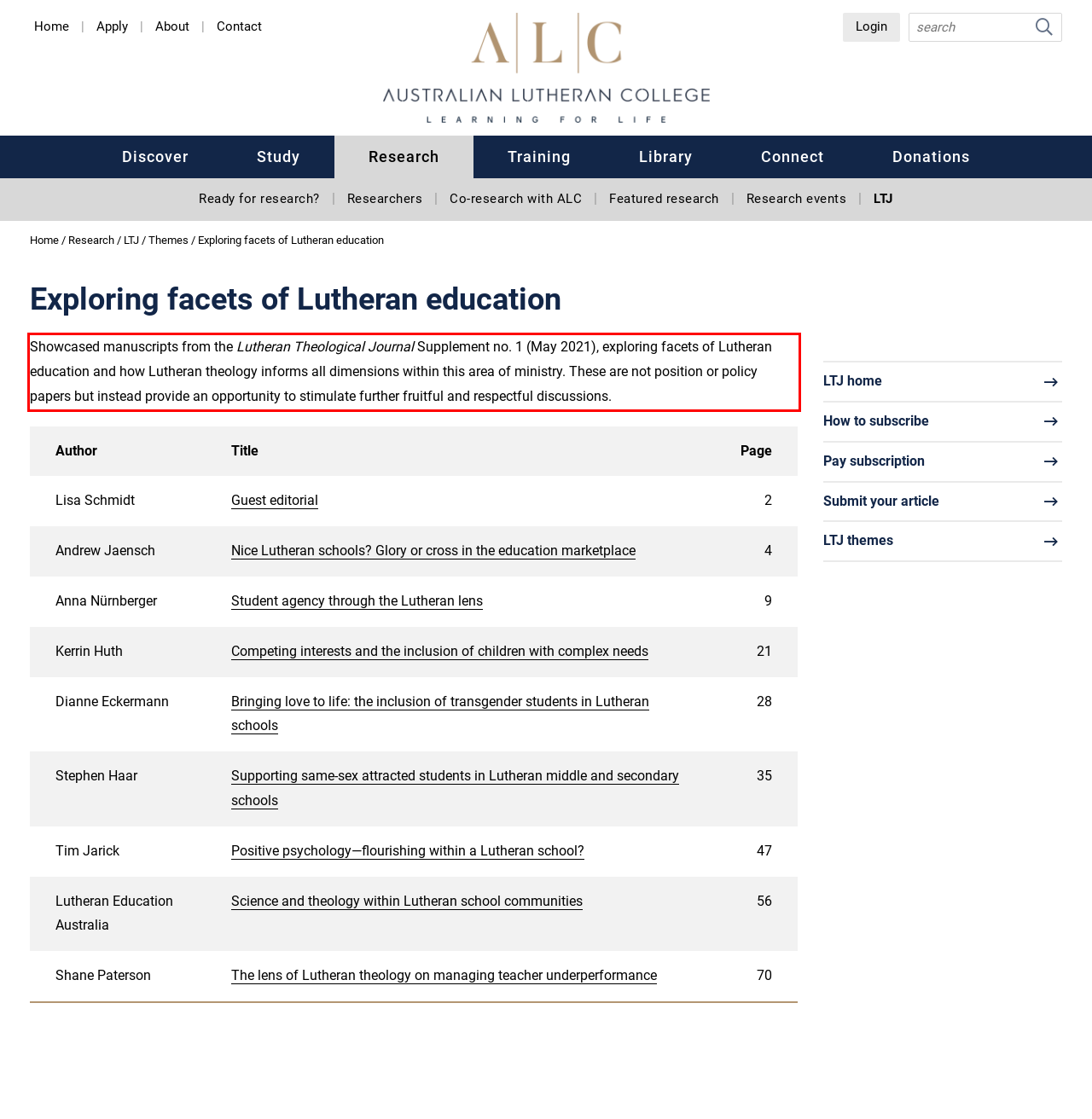You are given a screenshot with a red rectangle. Identify and extract the text within this red bounding box using OCR.

Showcased manuscripts from the Lutheran Theological Journal Supplement no. 1 (May 2021), exploring facets of Lutheran education and how Lutheran theology informs all dimensions within this area of ministry. These are not position or policy papers but instead provide an opportunity to stimulate further fruitful and respectful discussions.​